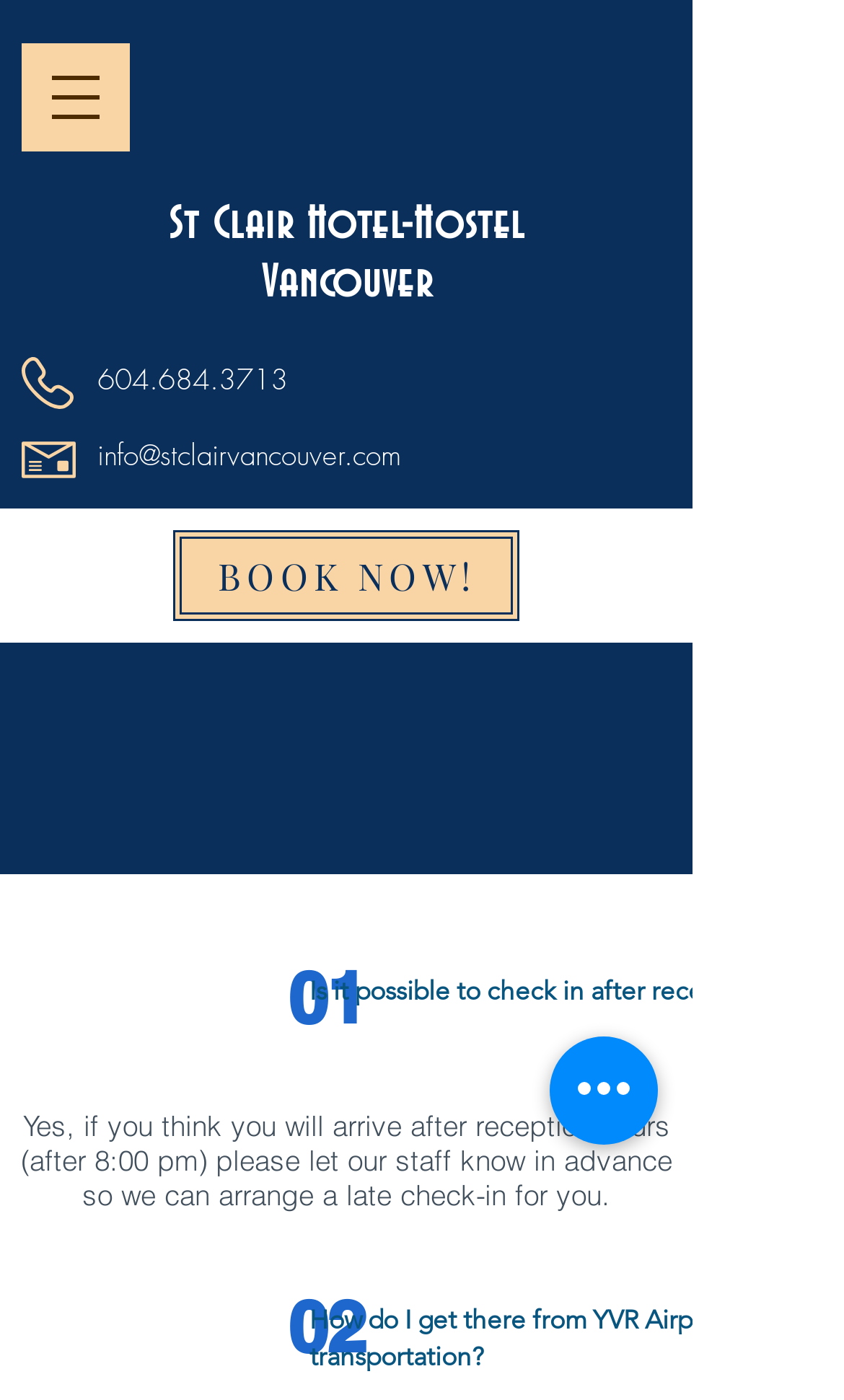Provide the bounding box coordinates of the HTML element this sentence describes: "Sitemap". The bounding box coordinates consist of four float numbers between 0 and 1, i.e., [left, top, right, bottom].

None